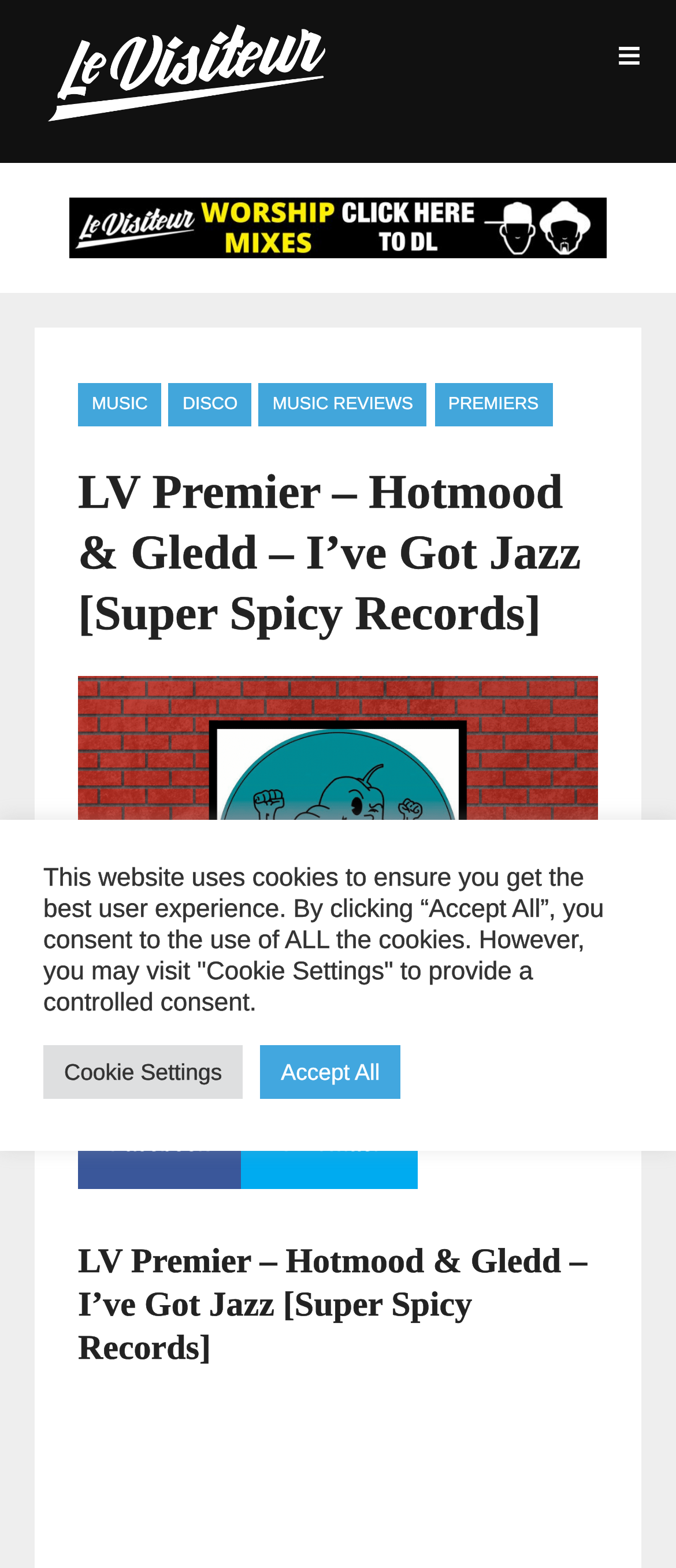How many social media links are present? Look at the image and give a one-word or short phrase answer.

2